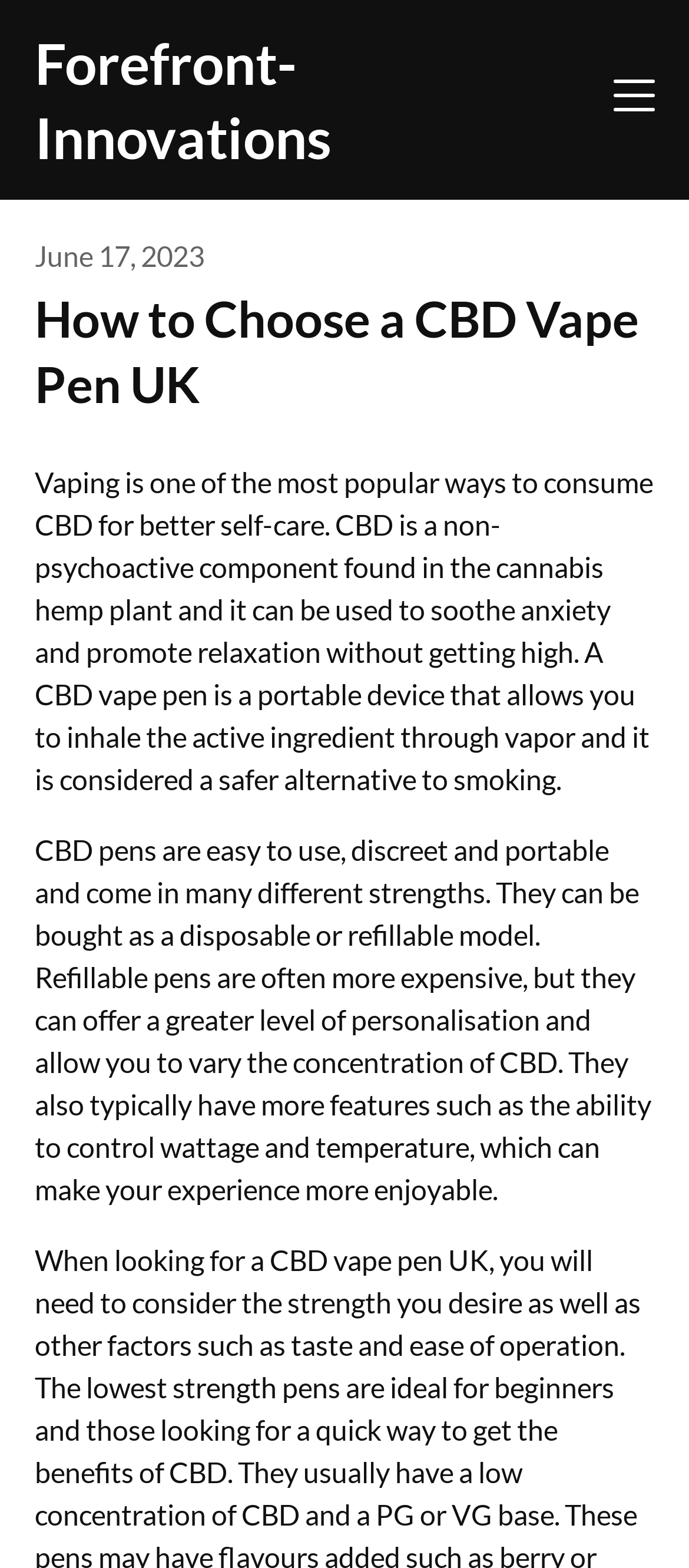Give a detailed overview of the webpage's appearance and contents.

The webpage is about choosing a CBD vape pen in the UK. At the top left, there is a link to "Forefront-Innovations". To the right of this link, there is an expanded link with an image, which is not described. Below these elements, there is a header section that spans the width of the page. Within this header, there is a link to a date, "June 17, 2023", and a heading that reads "How to Choose a CBD Vape Pen UK".

Below the header section, there are two blocks of text. The first block explains what CBD is, its benefits, and how a CBD vape pen works. The second block discusses the advantages of CBD pens, including their ease of use, discretion, and portability. It also mentions that they come in different strengths and can be bought as disposable or refillable models, with the latter offering more features and personalization options.